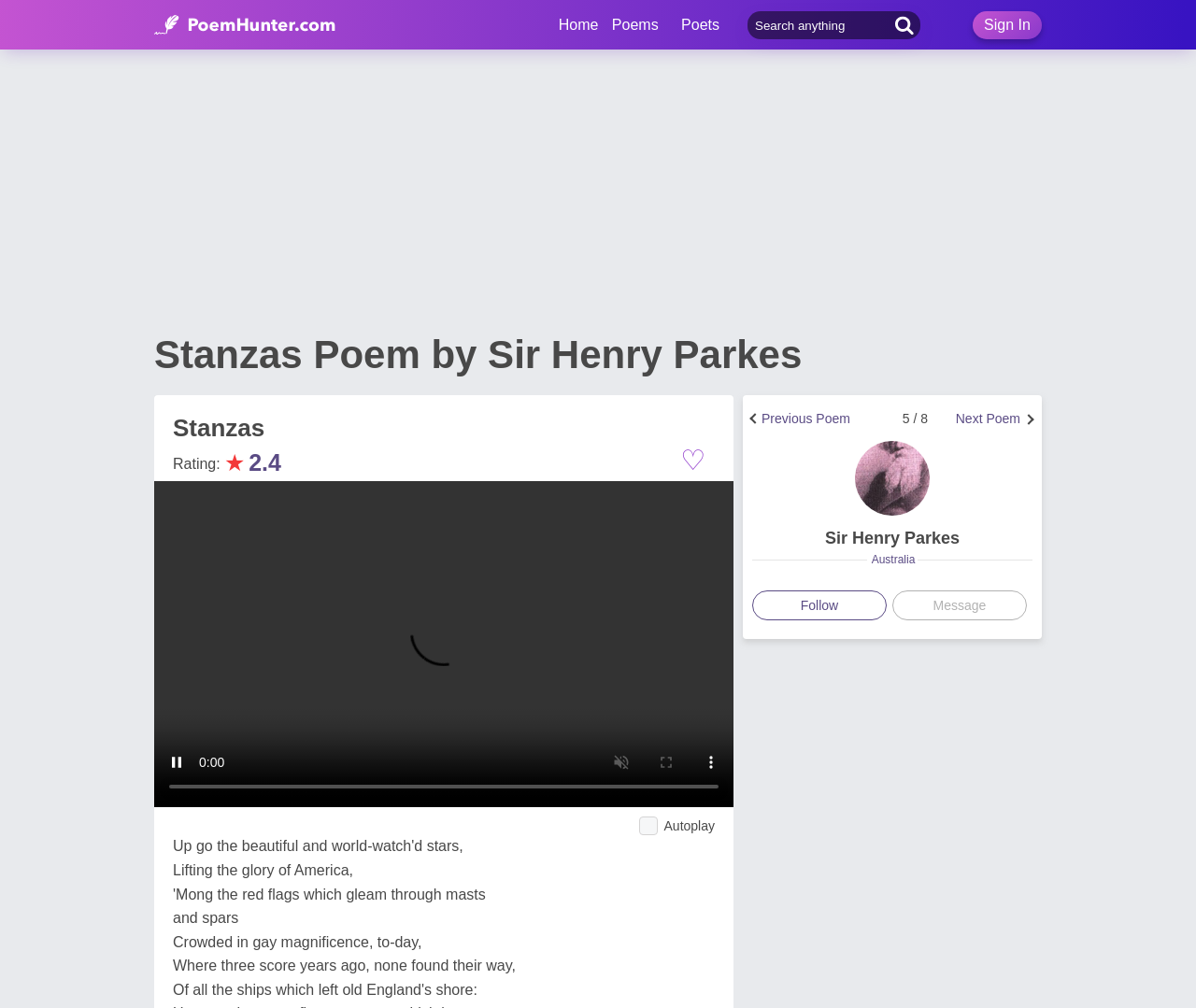Calculate the bounding box coordinates of the UI element given the description: "Previous Poem".

[0.633, 0.408, 0.707, 0.423]